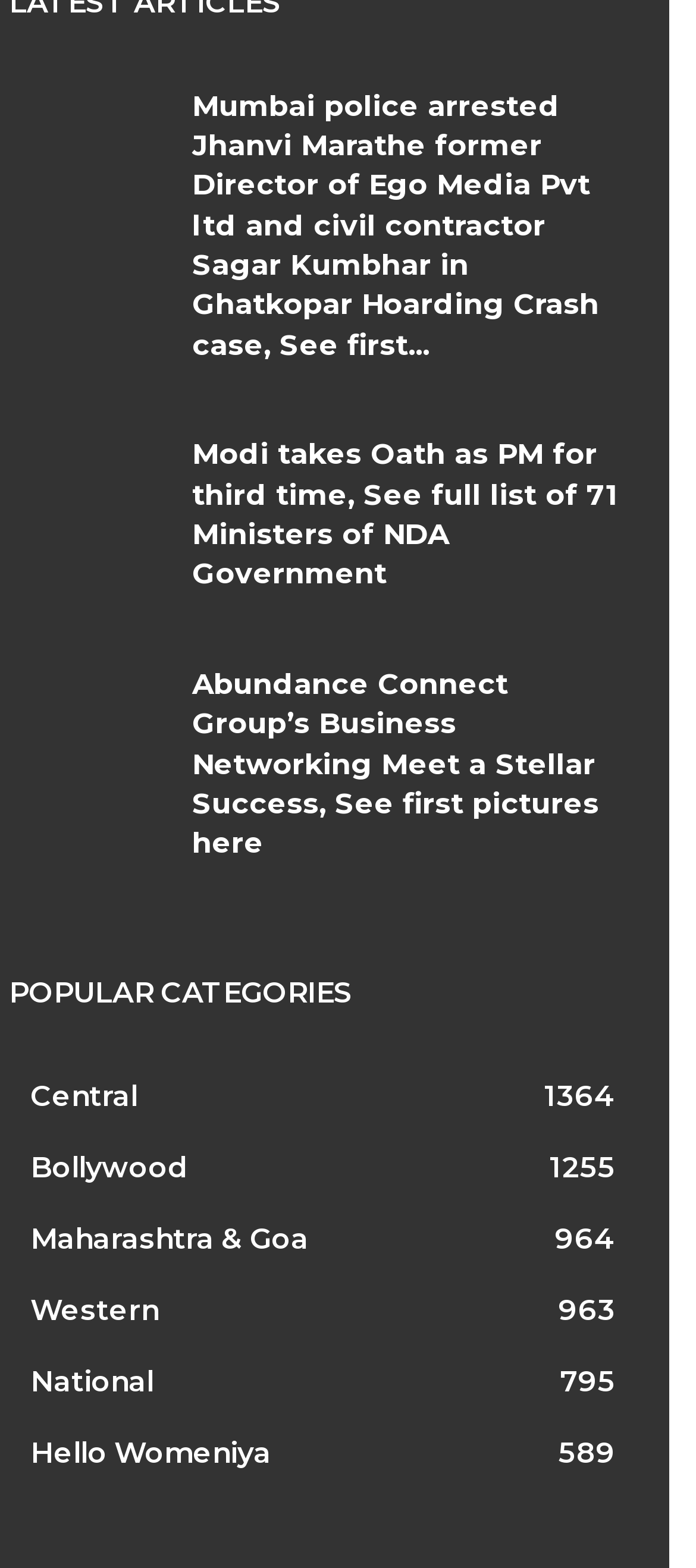Find the bounding box coordinates of the element's region that should be clicked in order to follow the given instruction: "Get information about Modi taking Oath as PM for third time". The coordinates should consist of four float numbers between 0 and 1, i.e., [left, top, right, bottom].

[0.276, 0.278, 0.91, 0.38]